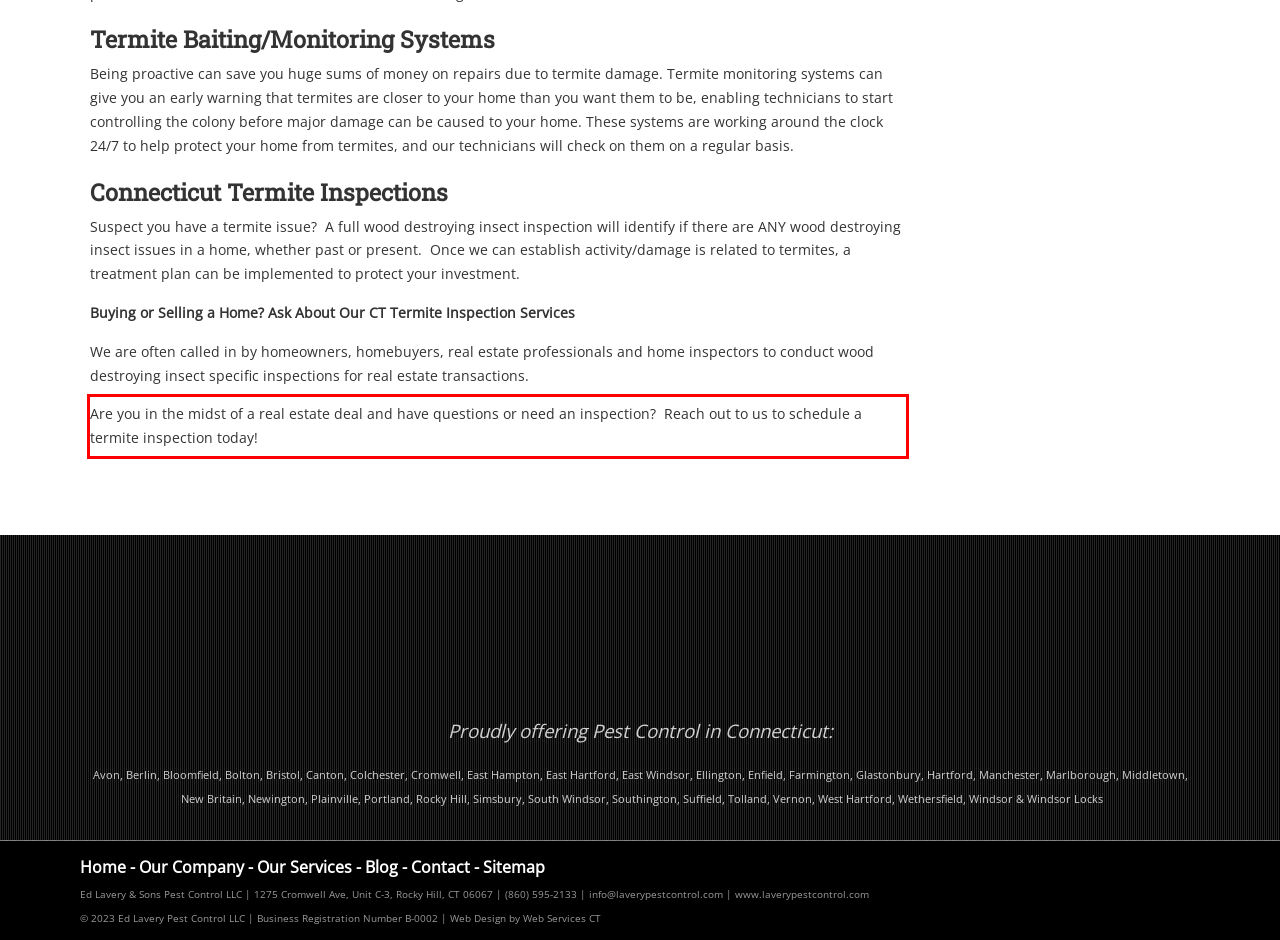You are provided with a screenshot of a webpage that includes a UI element enclosed in a red rectangle. Extract the text content inside this red rectangle.

Are you in the midst of a real estate deal and have questions or need an inspection? Reach out to us to schedule a termite inspection today!